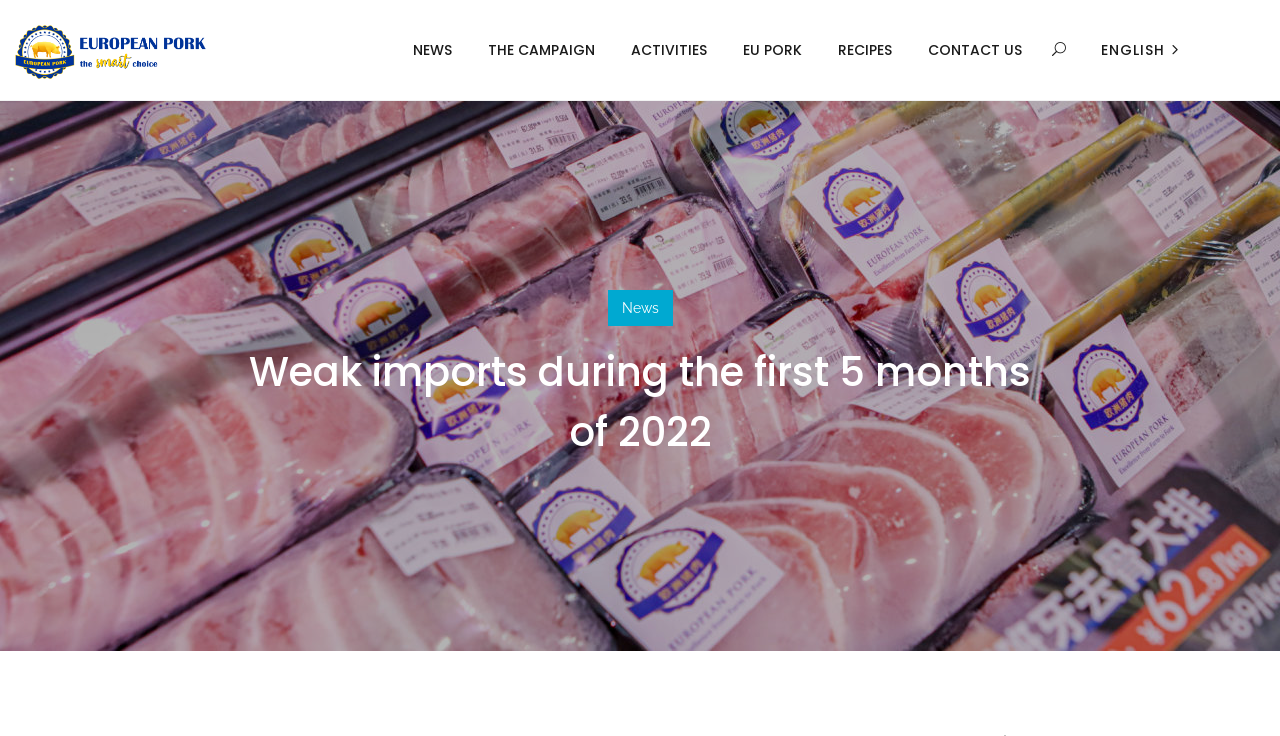What is the topic of the current article?
Please provide a comprehensive and detailed answer to the question.

I found the answer by looking at the heading of the article, which says 'Weak imports during the first 5 months of 2022'. This suggests that the topic of the current article is related to pork imports.